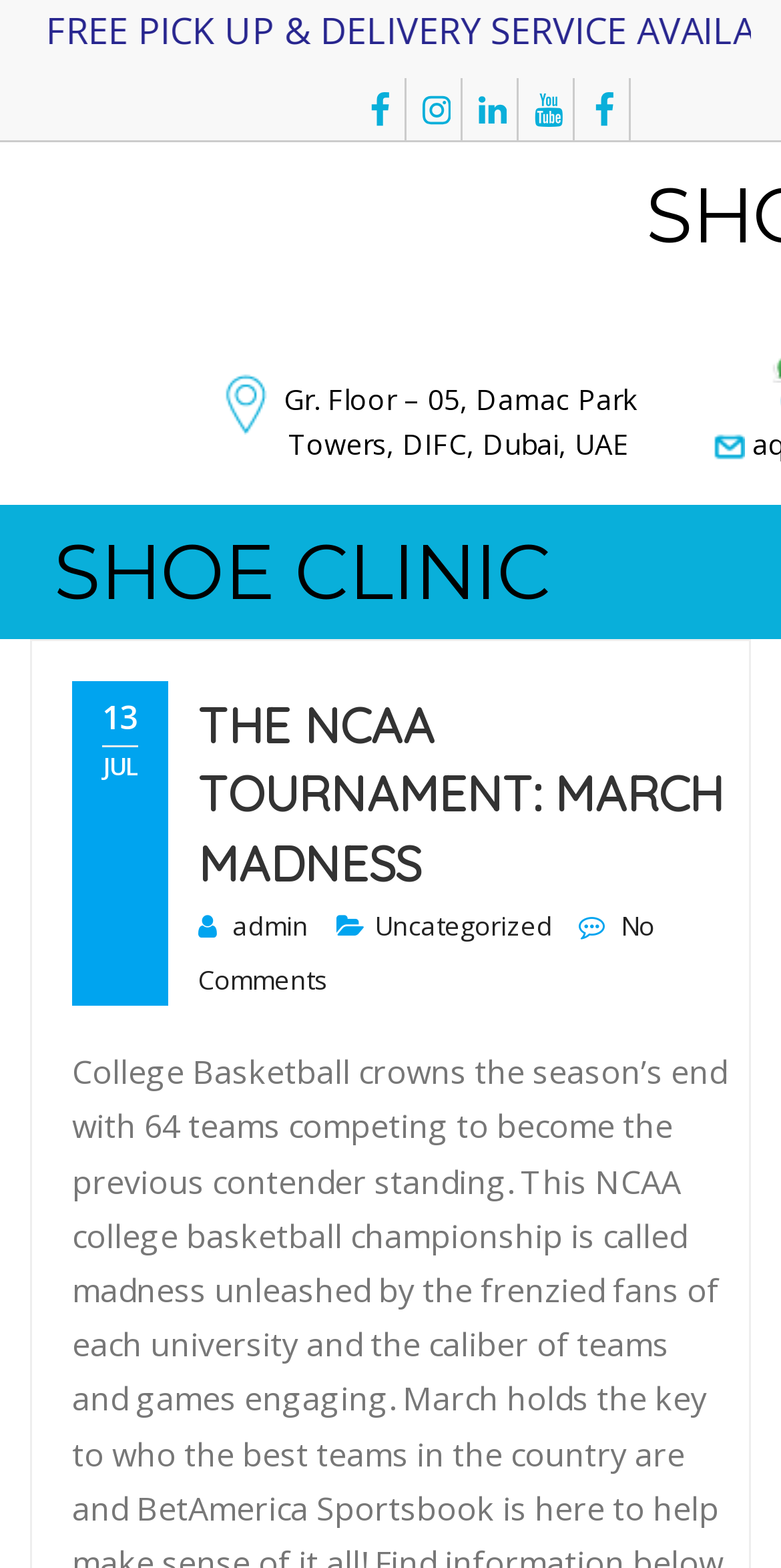What is the location of SHOE CLINIC?
Look at the screenshot and respond with a single word or phrase.

DIFC, Dubai, UAE